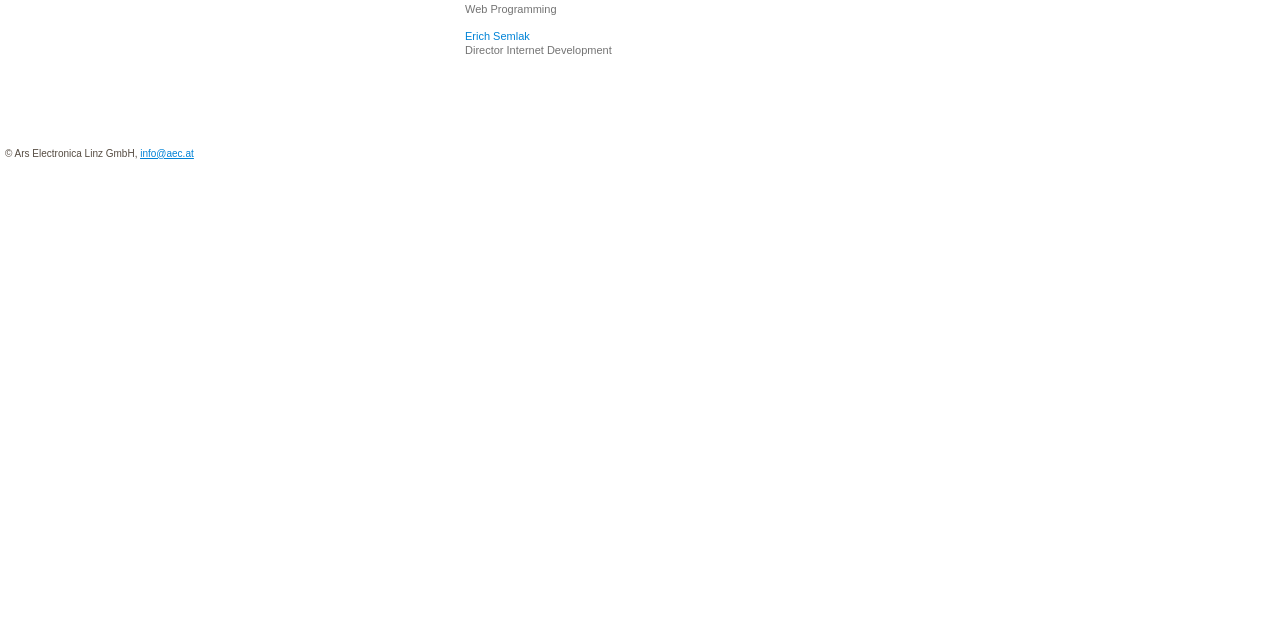Provide the bounding box coordinates for the UI element that is described as: "Erich Semlak".

[0.363, 0.047, 0.414, 0.066]